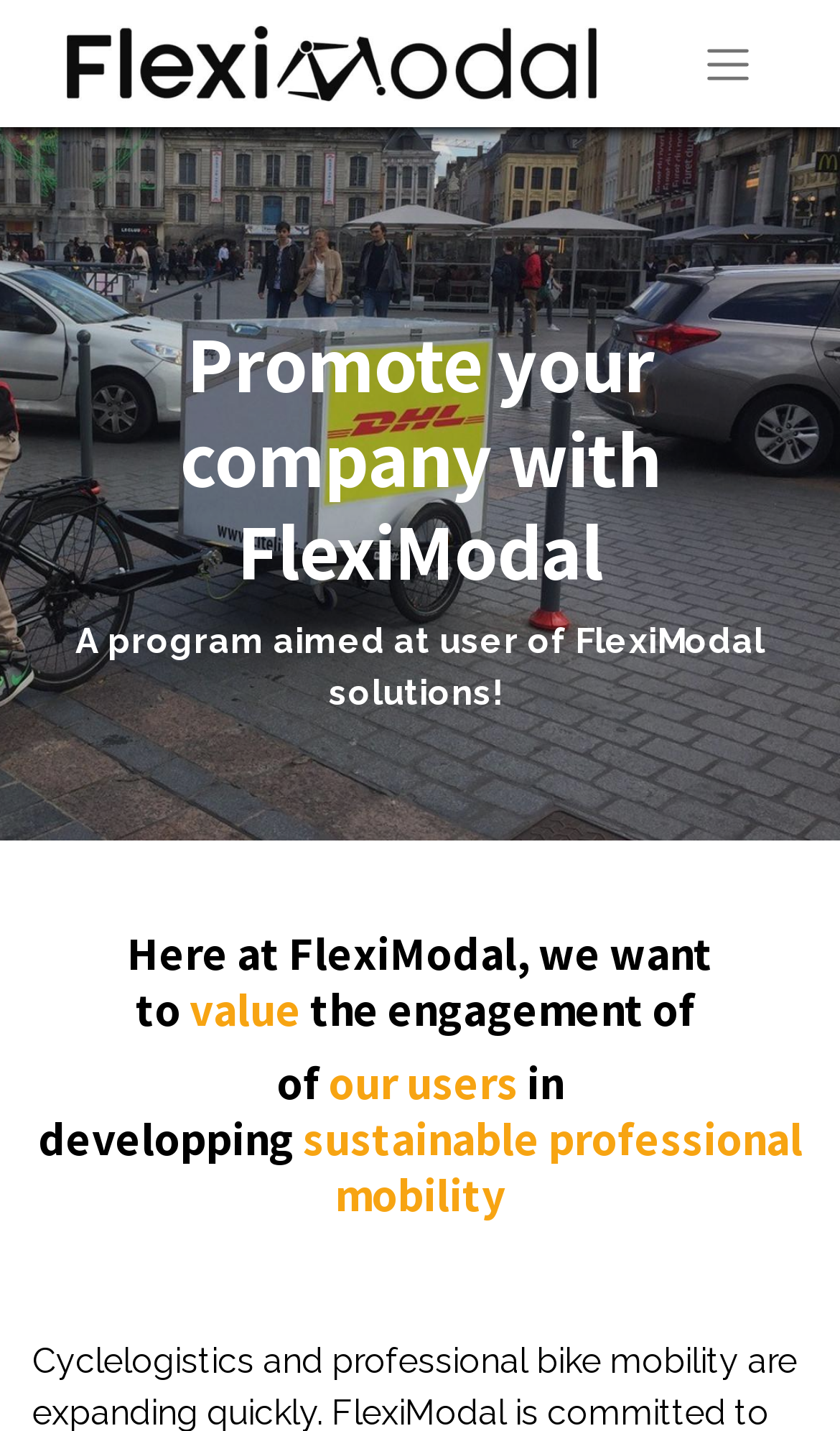What is the logo of the website?
Refer to the image and offer an in-depth and detailed answer to the question.

The image element with the description 'Logo of FlexiModal website' is likely the logo of the website, which is a visual representation of the FlexiModal brand.